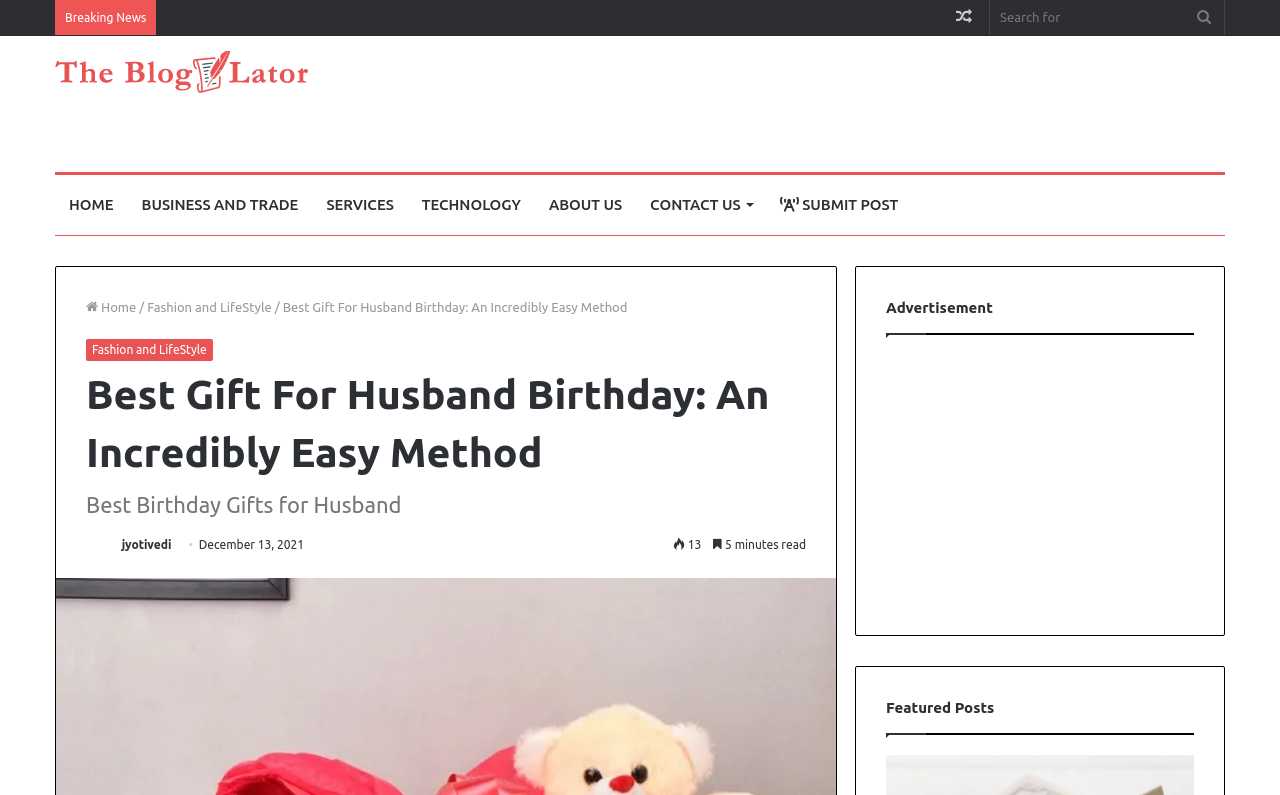Please extract the webpage's main title and generate its text content.

Best Gift For Husband Birthday: An Incredibly Easy Method